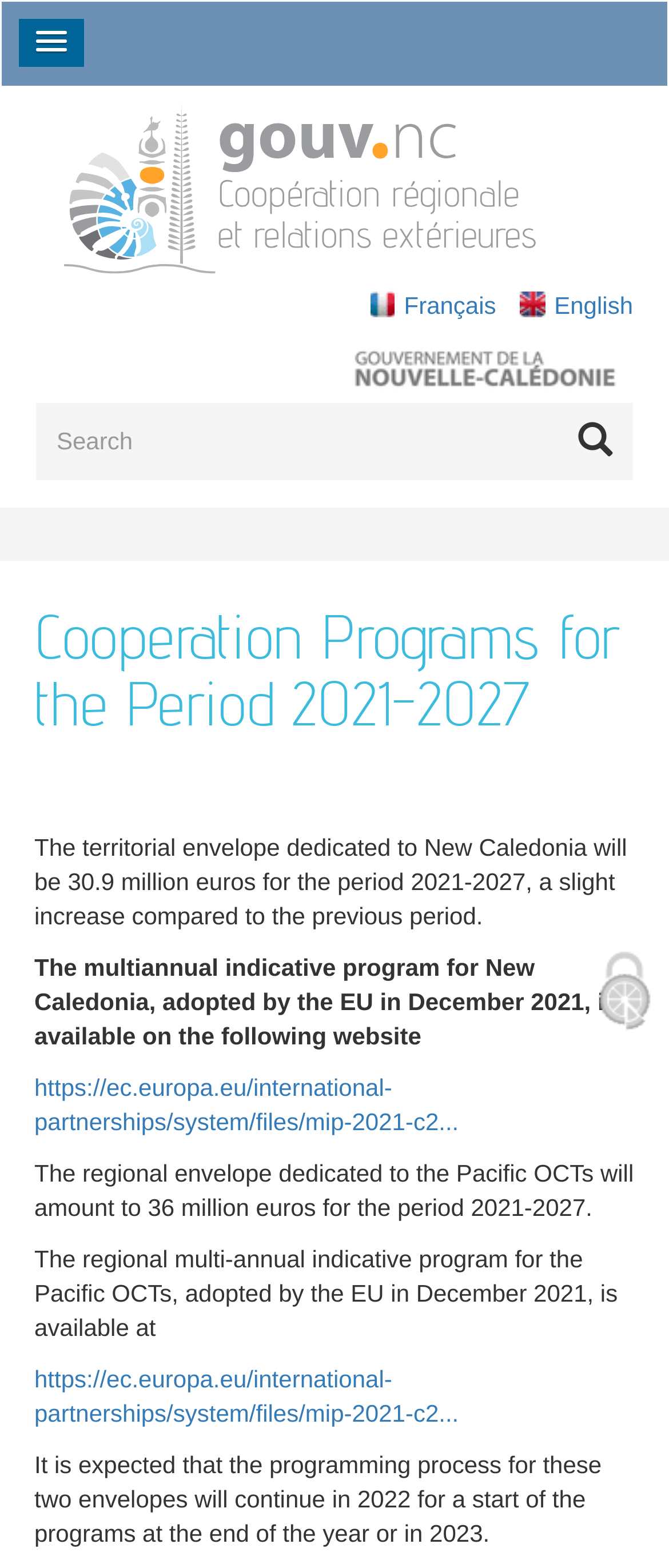Given the element description United Nations Environment Programme (UNEP), specify the bounding box coordinates of the corresponding UI element in the format (top-left x, top-left y, bottom-right x, bottom-right y). All values must be between 0 and 1.

[0.082, 0.644, 0.921, 0.666]